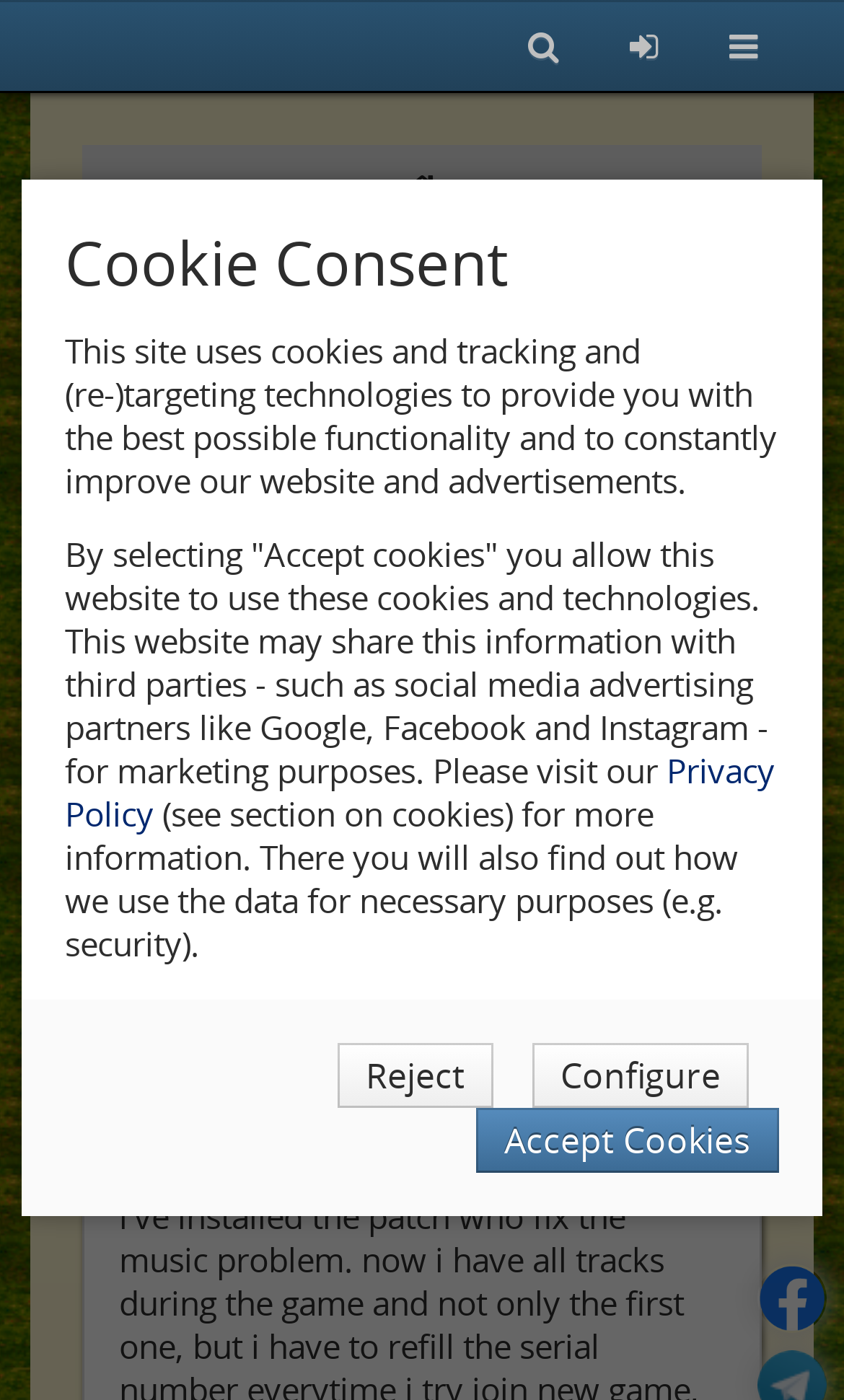Respond to the question below with a single word or phrase:
What is the date of registration of the user?

04 / 2015